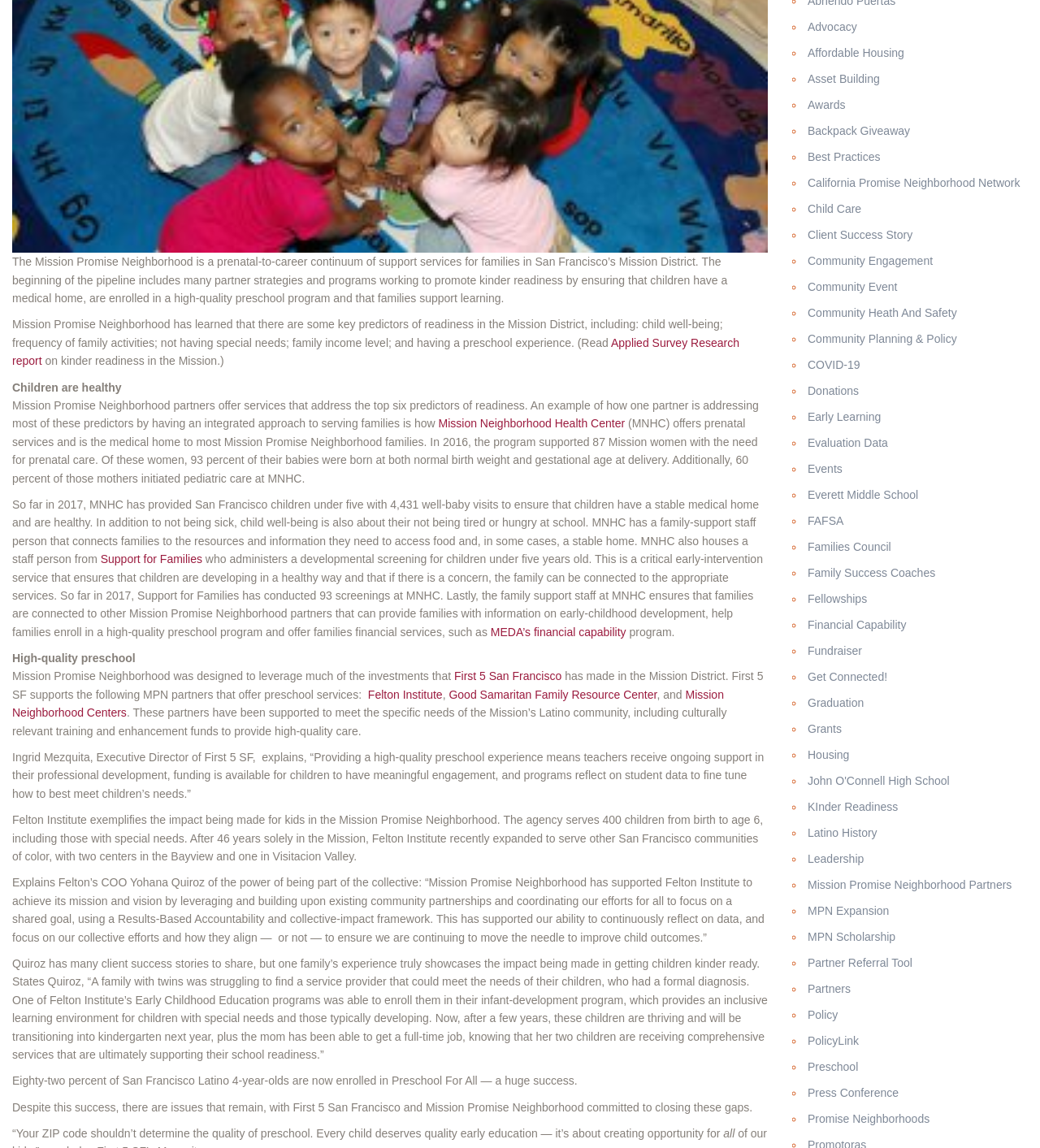Using the element description: "Family Success Coaches", determine the bounding box coordinates for the specified UI element. The coordinates should be four float numbers between 0 and 1, [left, top, right, bottom].

[0.777, 0.493, 0.899, 0.504]